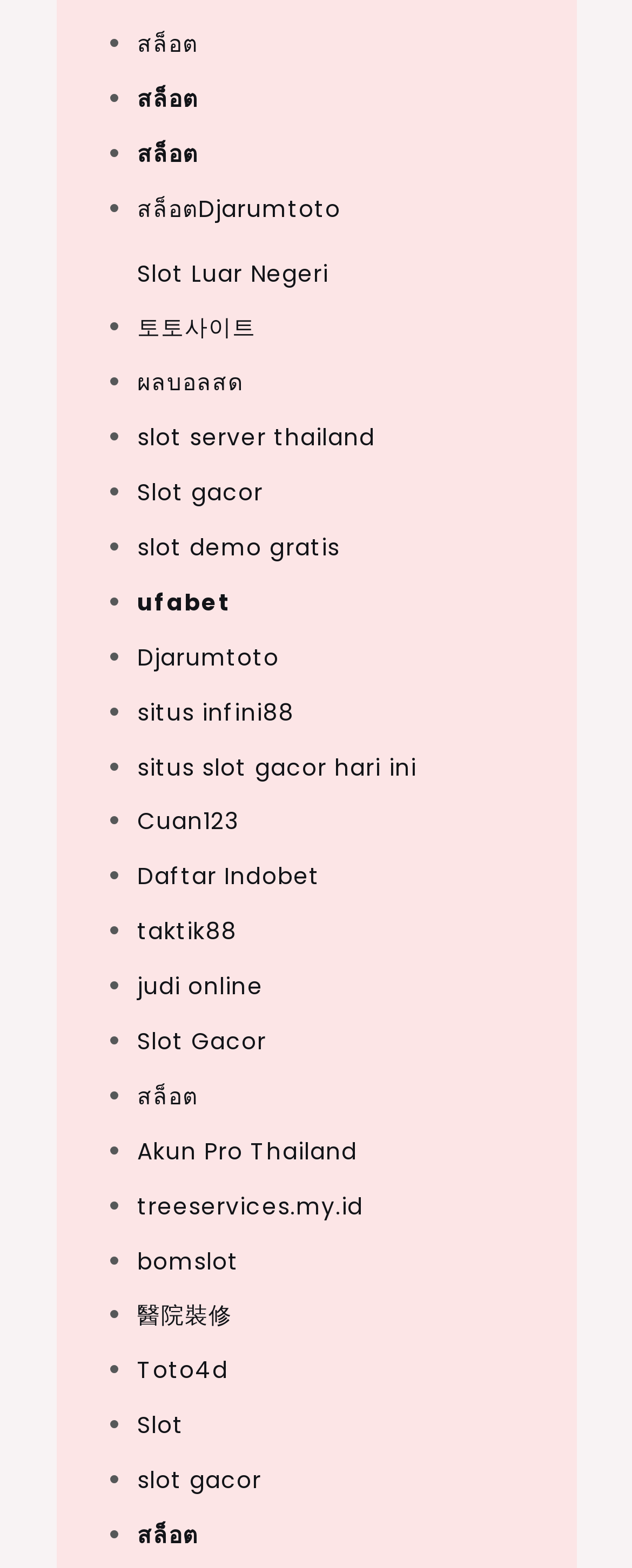Find the bounding box coordinates for the UI element whose description is: "situs slot gacor hari ini". The coordinates should be four float numbers between 0 and 1, in the format [left, top, right, bottom].

[0.217, 0.479, 0.659, 0.499]